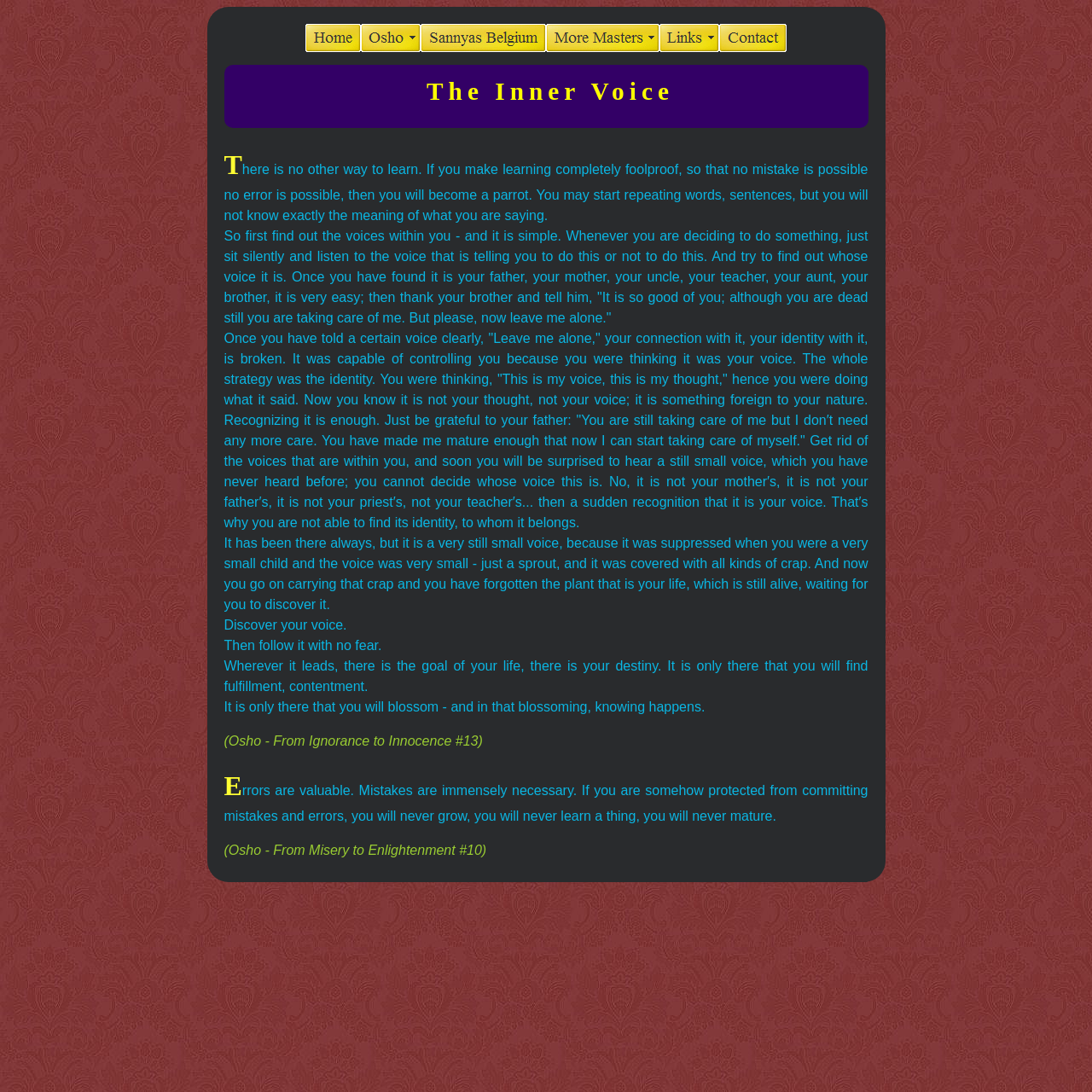Answer briefly with one word or phrase:
How many links are in the top navigation bar?

6